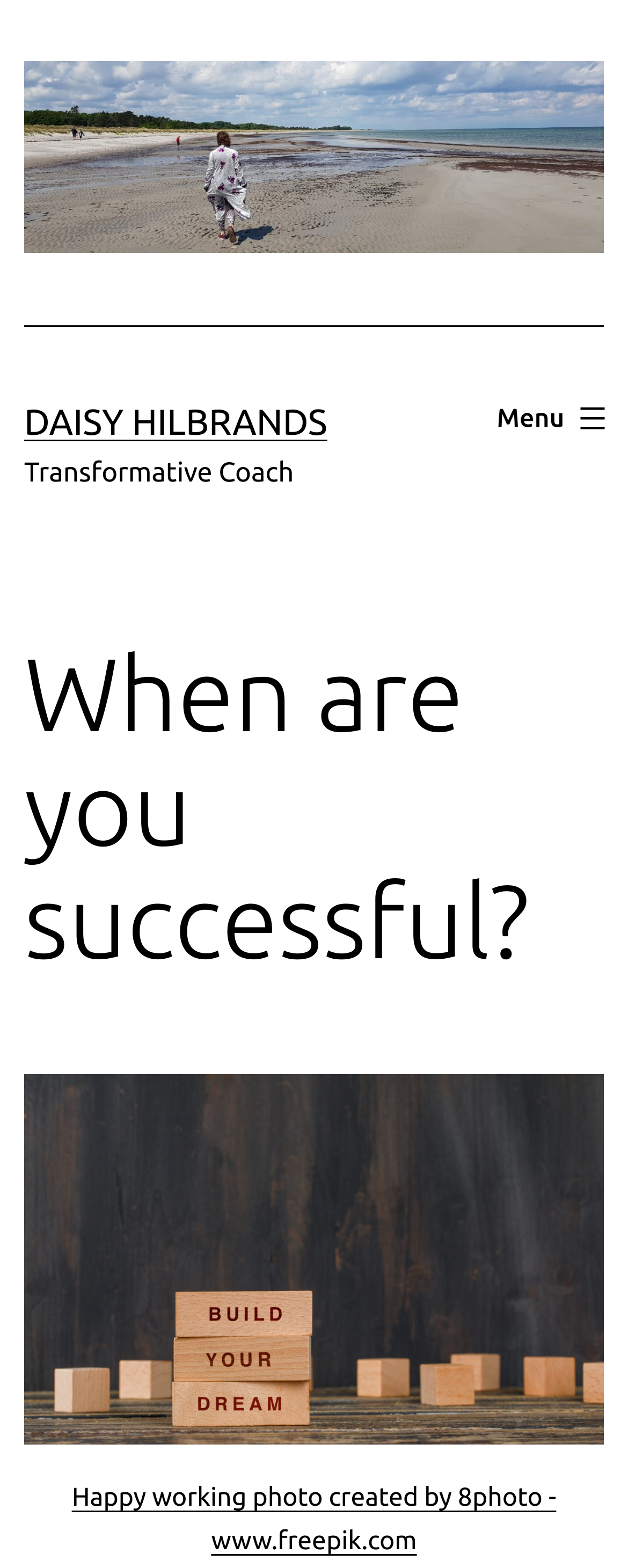Give an in-depth explanation of the webpage layout and content.

The webpage is titled "When are you successful? - Daisy Hilbrands" and has a prominent link to the author's name, "Daisy Hilbrands", at the top left corner, accompanied by a small image of the author. Below the author's name is a link to "DAISY HILBRANDS" and a brief description "Transformative Coach".

To the right of the author's information is a primary navigation menu, which can be expanded by clicking the "Menu" button. The menu is currently collapsed.

The main content of the webpage is headed by a title "When are you successful?" located at the top center of the page. Below the title is a large figure, which takes up most of the page's vertical space, with a caption at the bottom. The caption contains a link to the source of the image, "Happy working photo created by 8photo - www.freepik.com".

The webpage also has a brief meta description that mentions the author's experience as an independent coach, receiving invitations to join programs that promise high earnings.